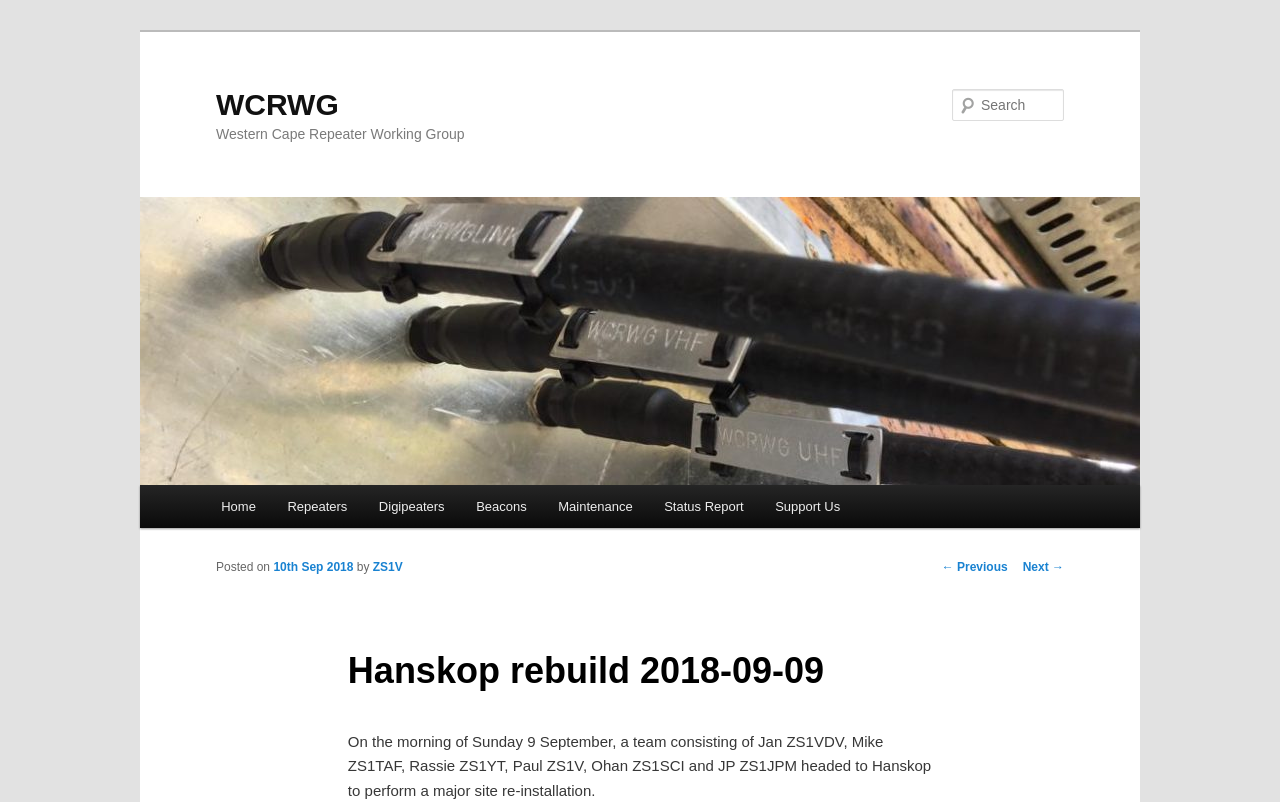Please give the bounding box coordinates of the area that should be clicked to fulfill the following instruction: "Read the post". The coordinates should be in the format of four float numbers from 0 to 1, i.e., [left, top, right, bottom].

[0.272, 0.914, 0.728, 0.996]